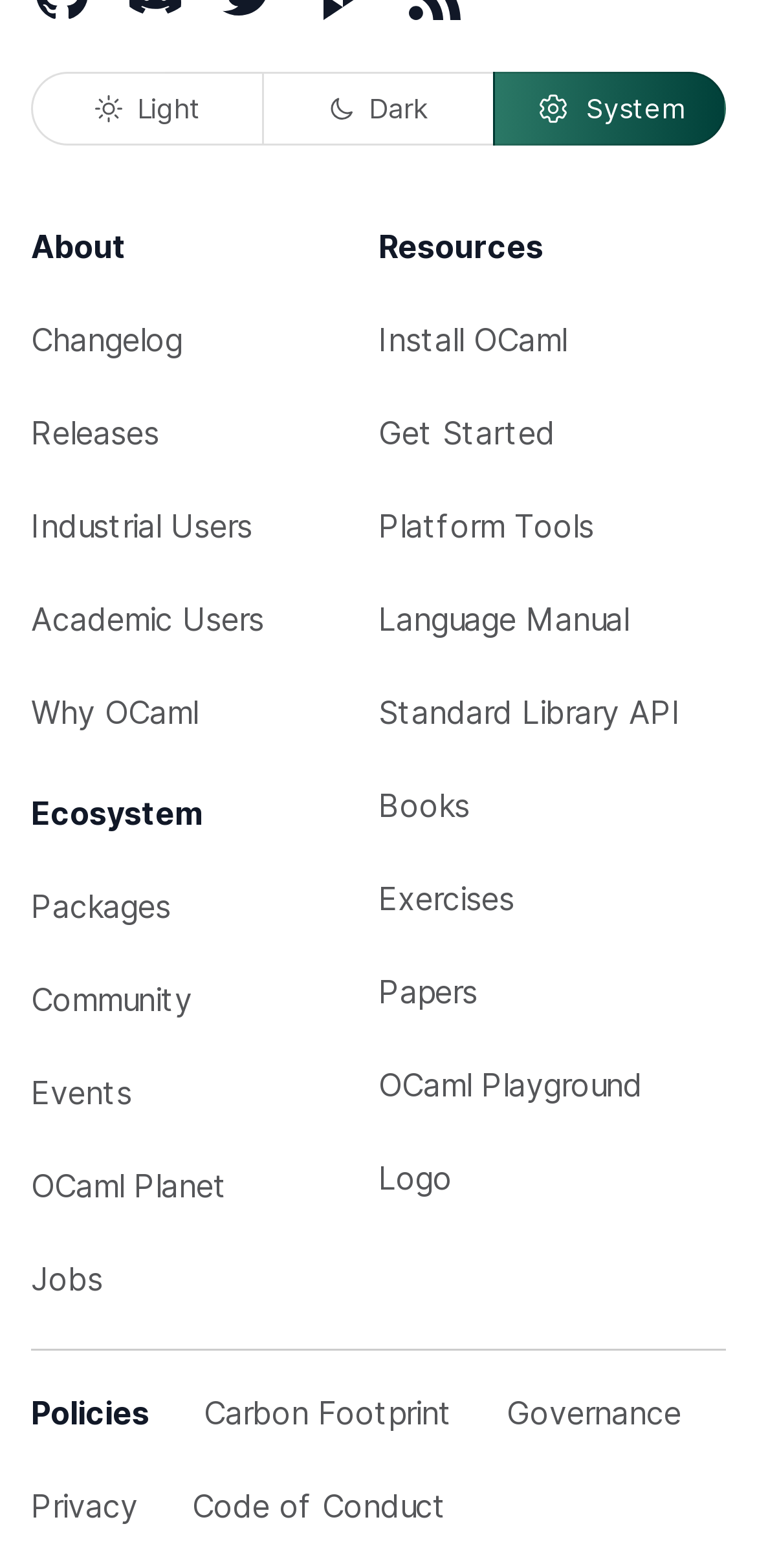What is the theme of the webpage?
Please provide a comprehensive answer based on the visual information in the image.

Based on the links and headings on the webpage, it appears to be related to the OCaml programming language, with sections for resources, ecosystem, and policies.